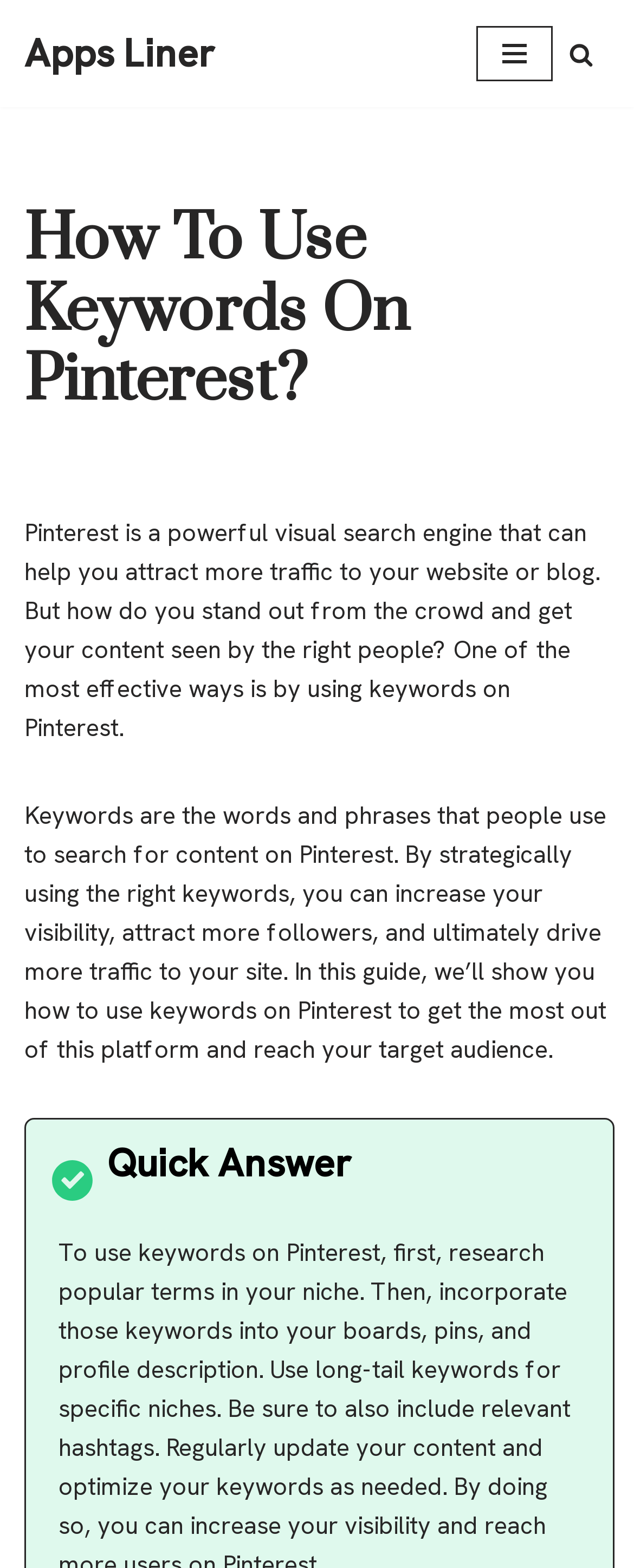Use a single word or phrase to answer the question: 
What is the purpose of using keywords on Pinterest?

Increase visibility